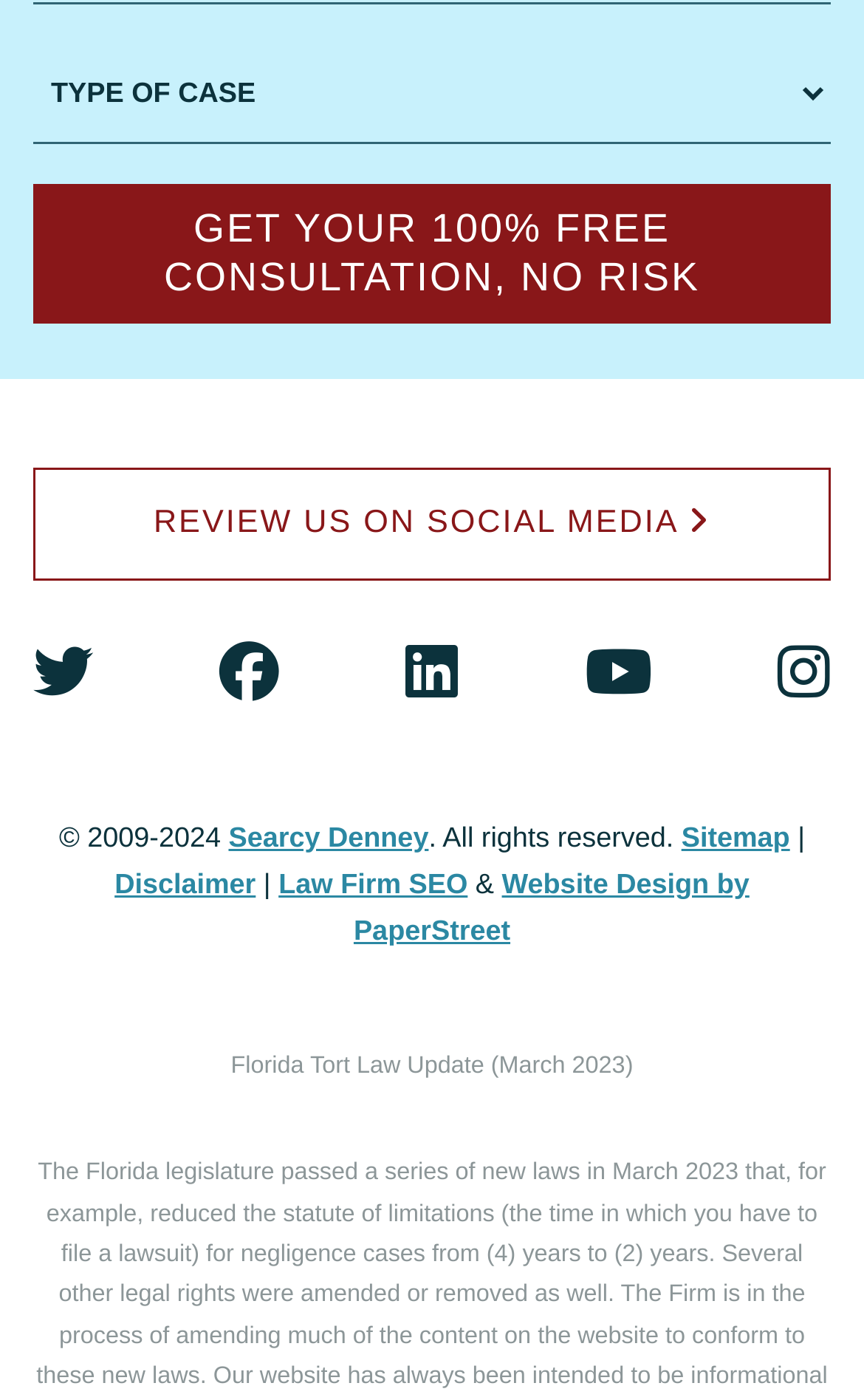Pinpoint the bounding box coordinates of the element that must be clicked to accomplish the following instruction: "get a free consultation". The coordinates should be in the format of four float numbers between 0 and 1, i.e., [left, top, right, bottom].

[0.038, 0.131, 0.962, 0.232]